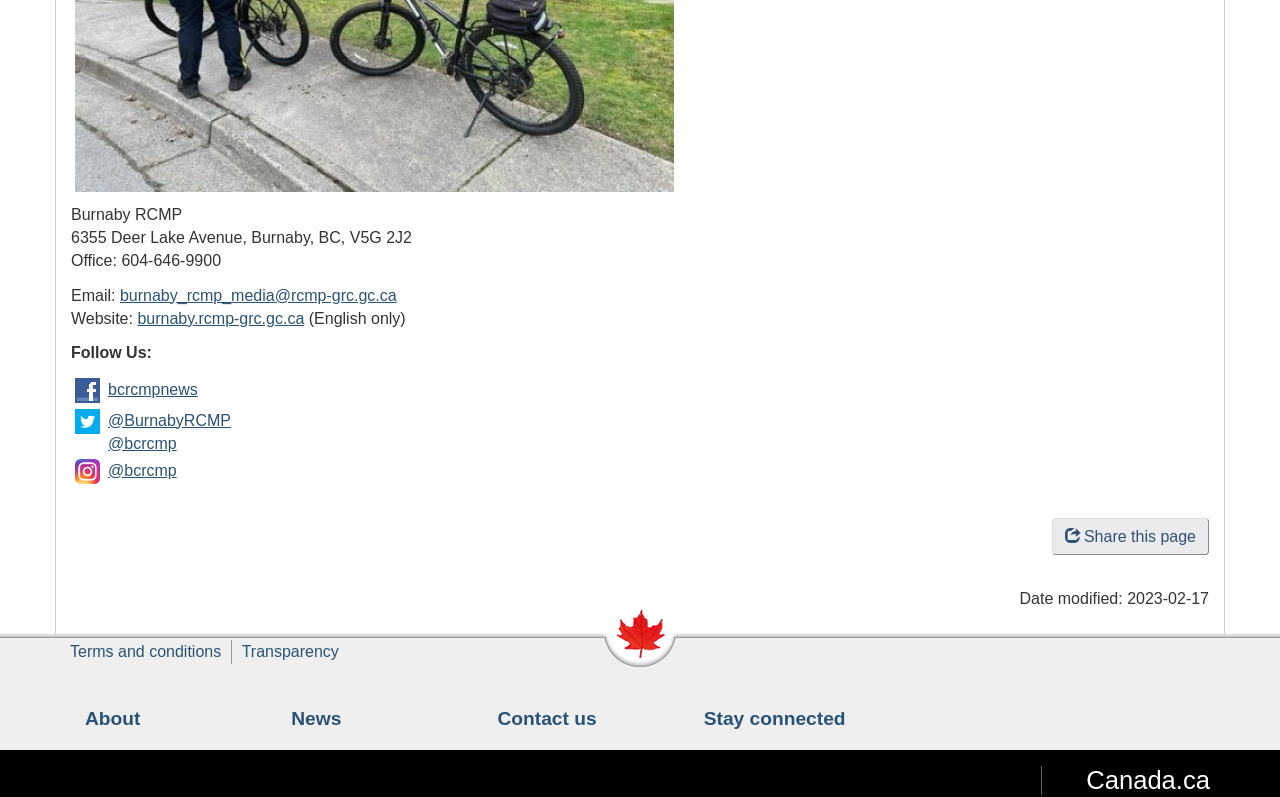Predict the bounding box of the UI element that fits this description: "Stay connected".

[0.55, 0.888, 0.661, 0.914]